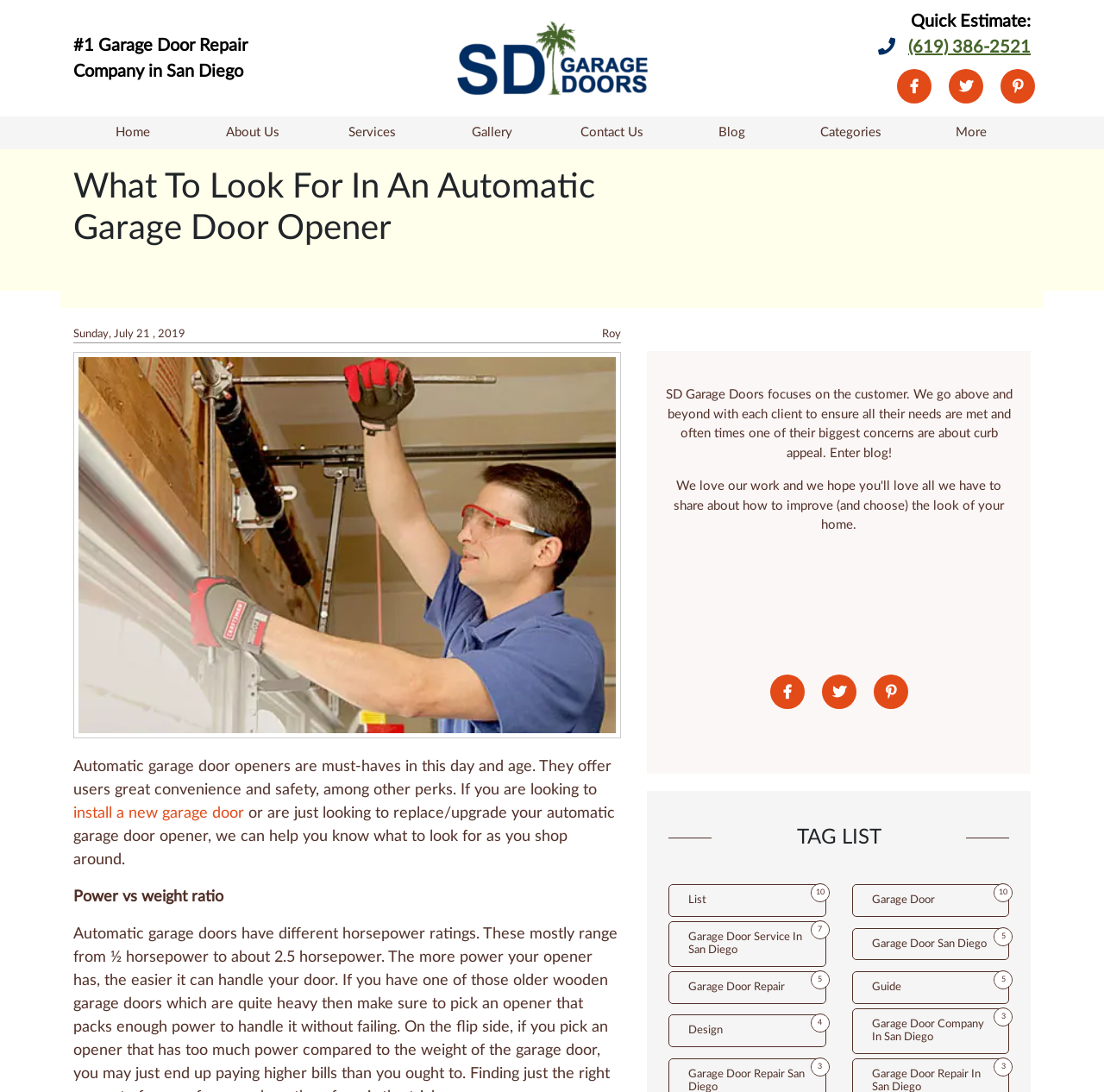Determine the bounding box coordinates of the clickable region to follow the instruction: "Call the phone number (619) 386-2521".

[0.795, 0.036, 0.934, 0.051]